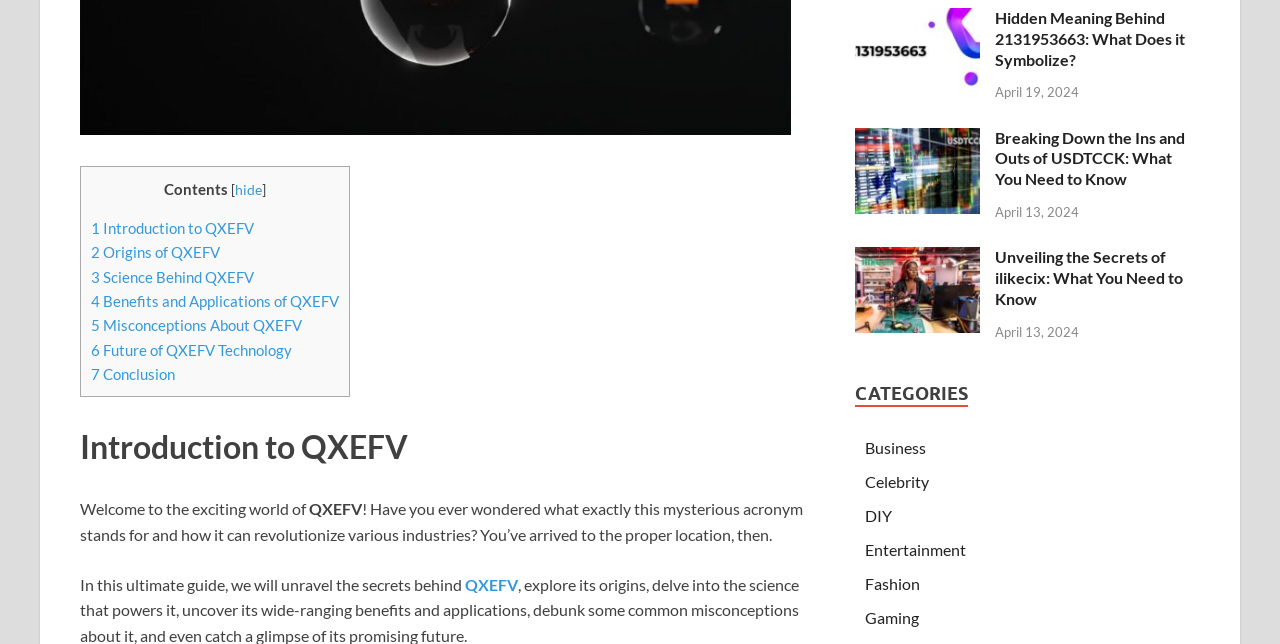Show the bounding box coordinates for the HTML element as described: "6 Future of QXEFV Technology".

[0.071, 0.529, 0.228, 0.557]